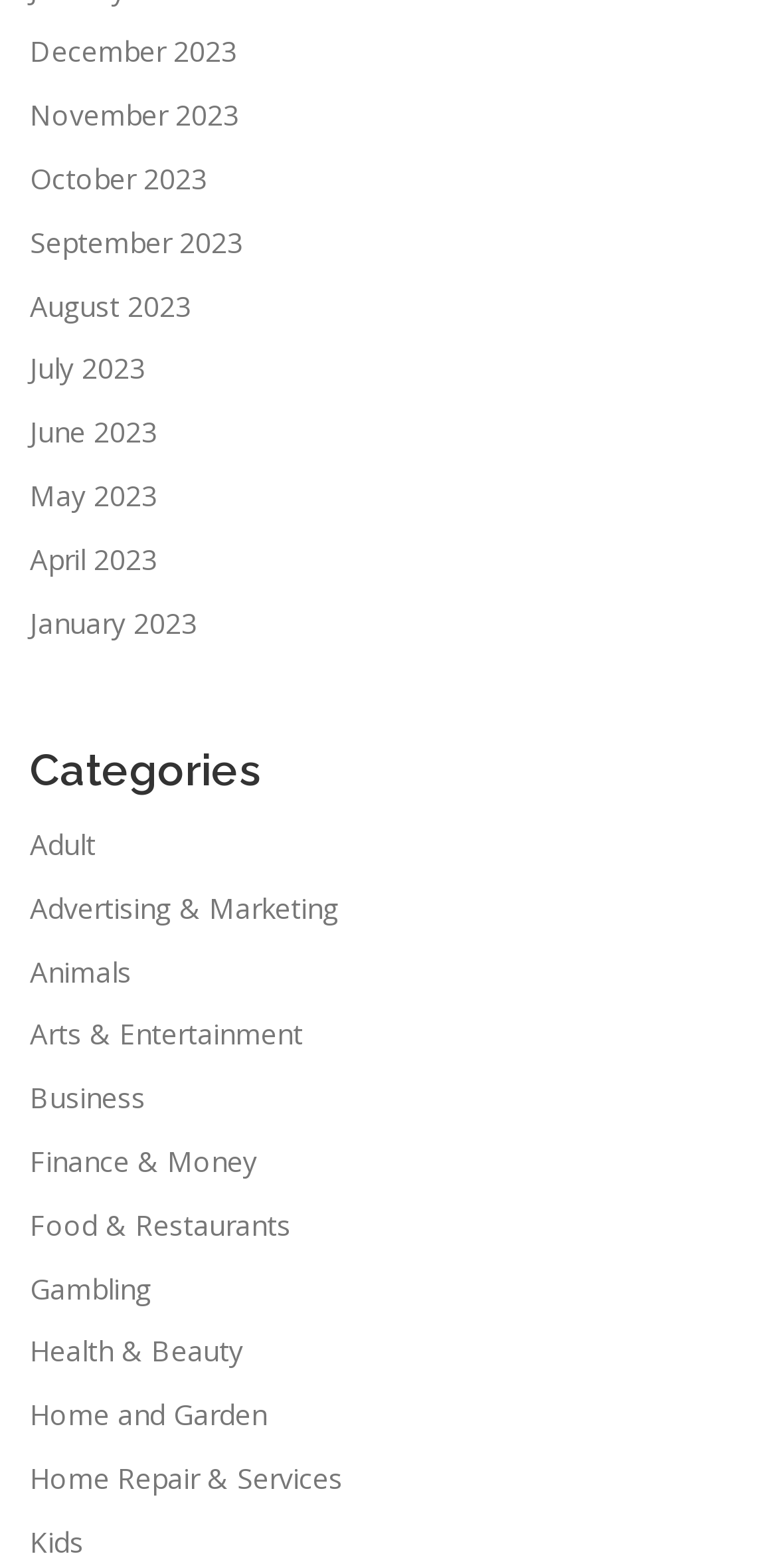How many categories are listed?
Based on the visual, give a brief answer using one word or a short phrase.

18